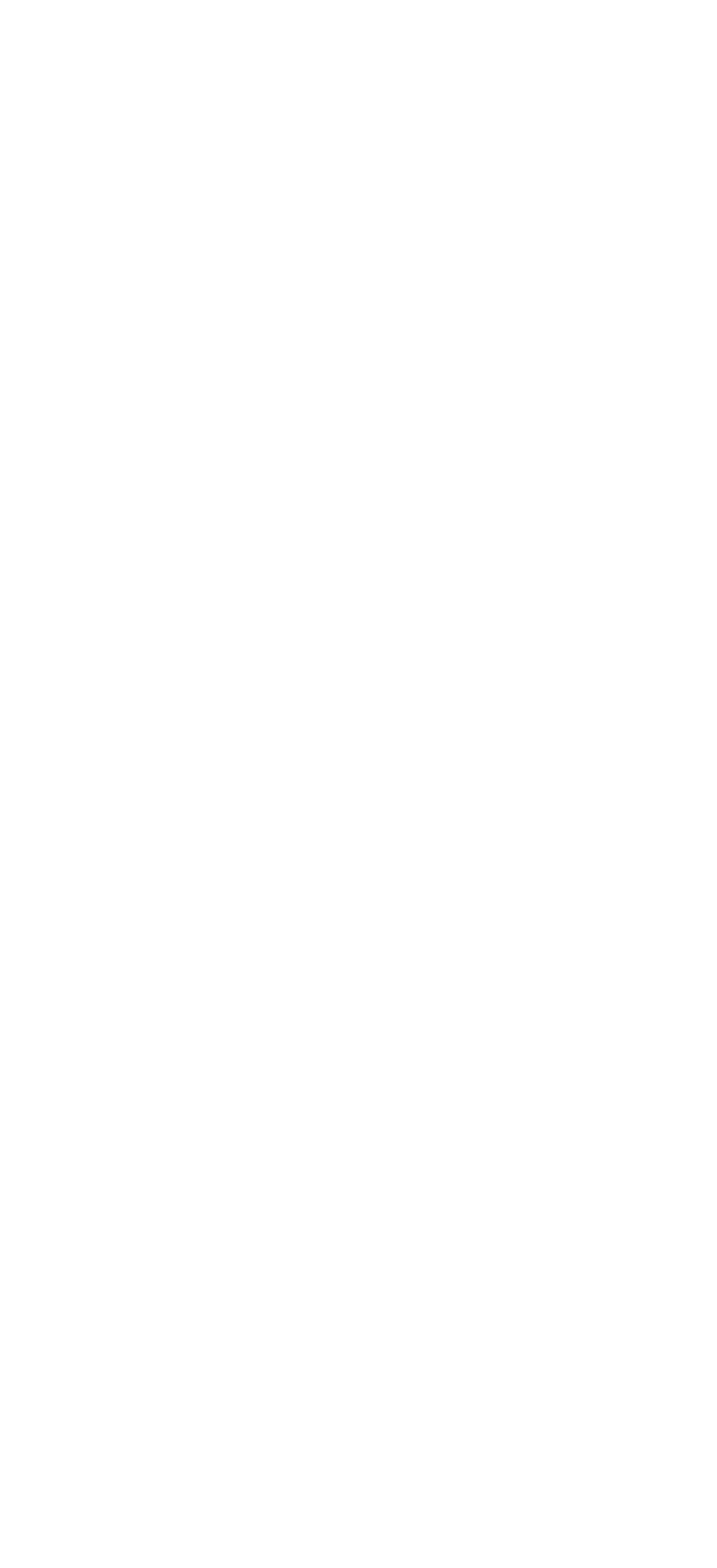Based on the element description "Thoracoscopy", predict the bounding box coordinates of the UI element.

[0.085, 0.402, 0.364, 0.426]